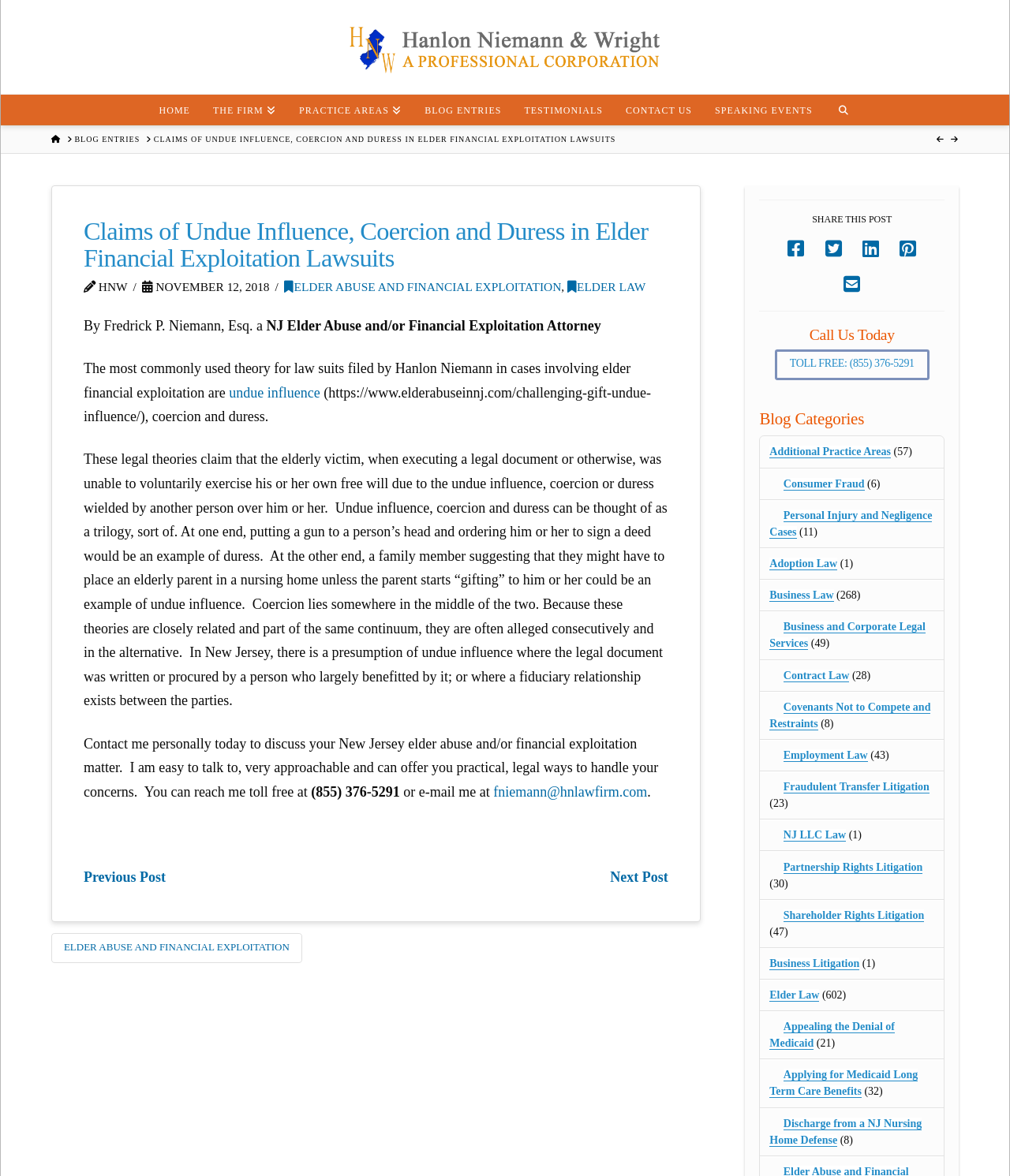Extract the bounding box of the UI element described as: "Partnership Rights Litigation".

[0.776, 0.732, 0.914, 0.743]